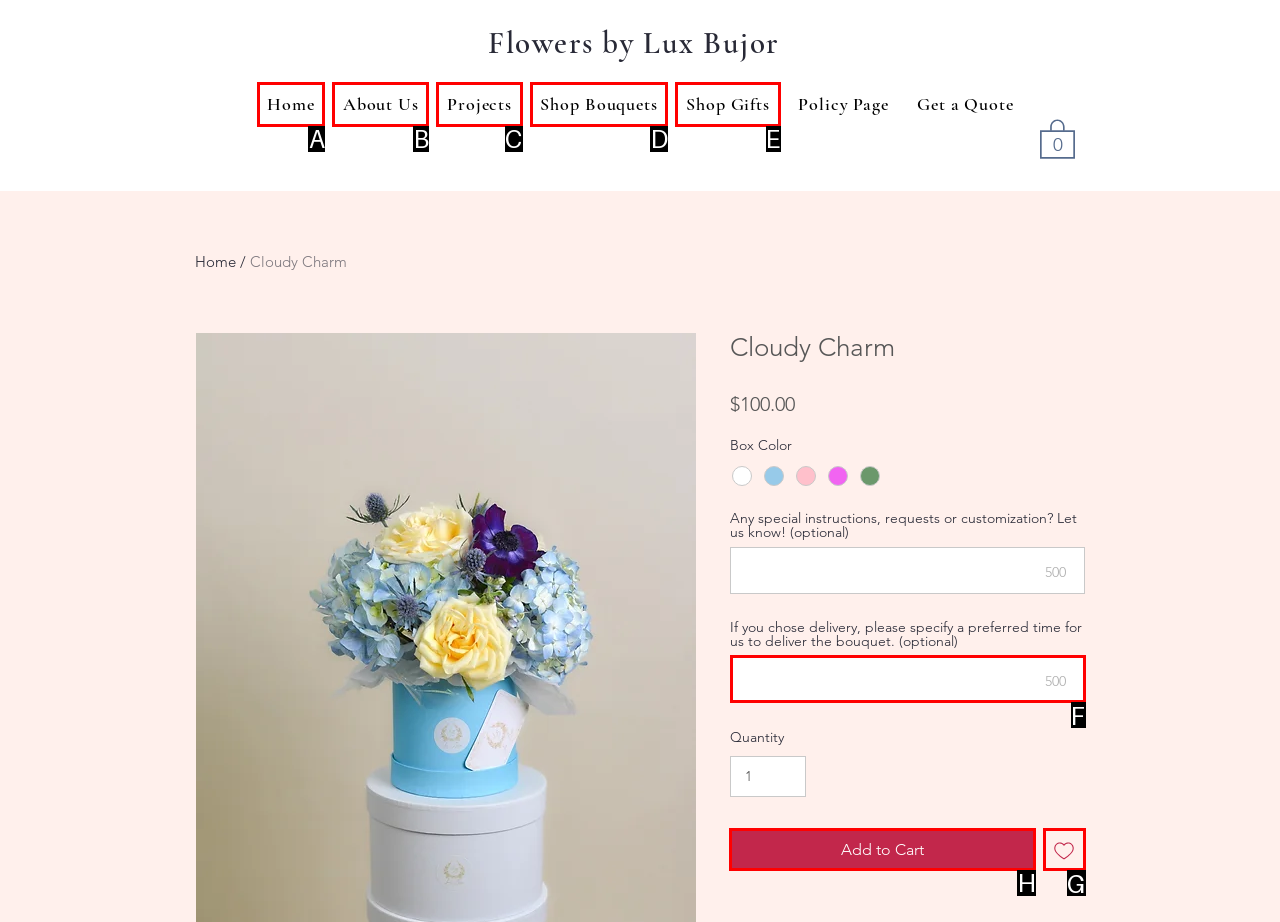Point out the UI element to be clicked for this instruction: Add the bouquet to the cart. Provide the answer as the letter of the chosen element.

H